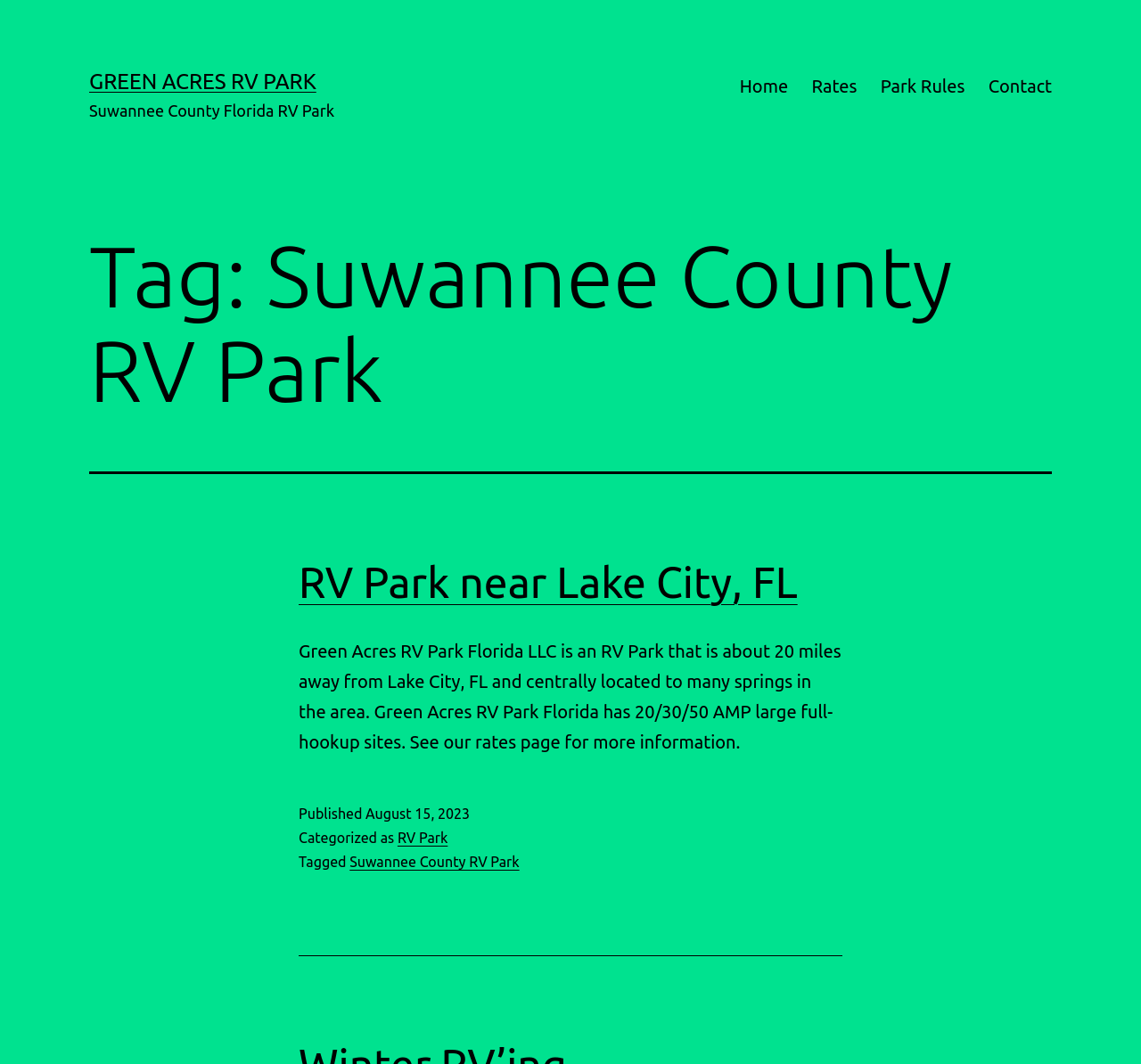Find the bounding box coordinates of the element to click in order to complete this instruction: "Contact the RV Park". The bounding box coordinates must be four float numbers between 0 and 1, denoted as [left, top, right, bottom].

[0.856, 0.06, 0.932, 0.102]